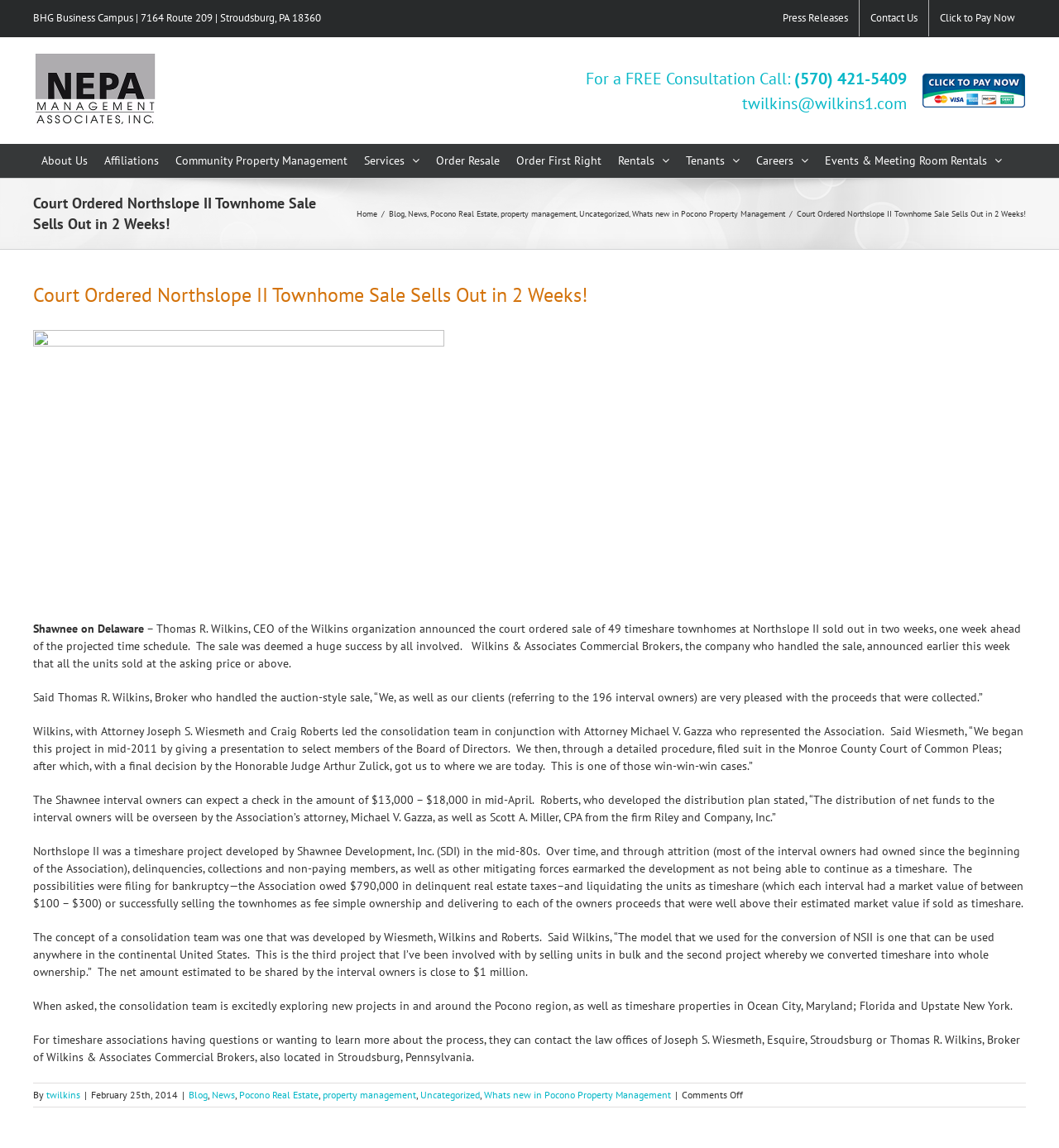Find the bounding box coordinates for the HTML element described in this sentence: "Mapping East Somerville's Future". Provide the coordinates as four float numbers between 0 and 1, in the format [left, top, right, bottom].

None